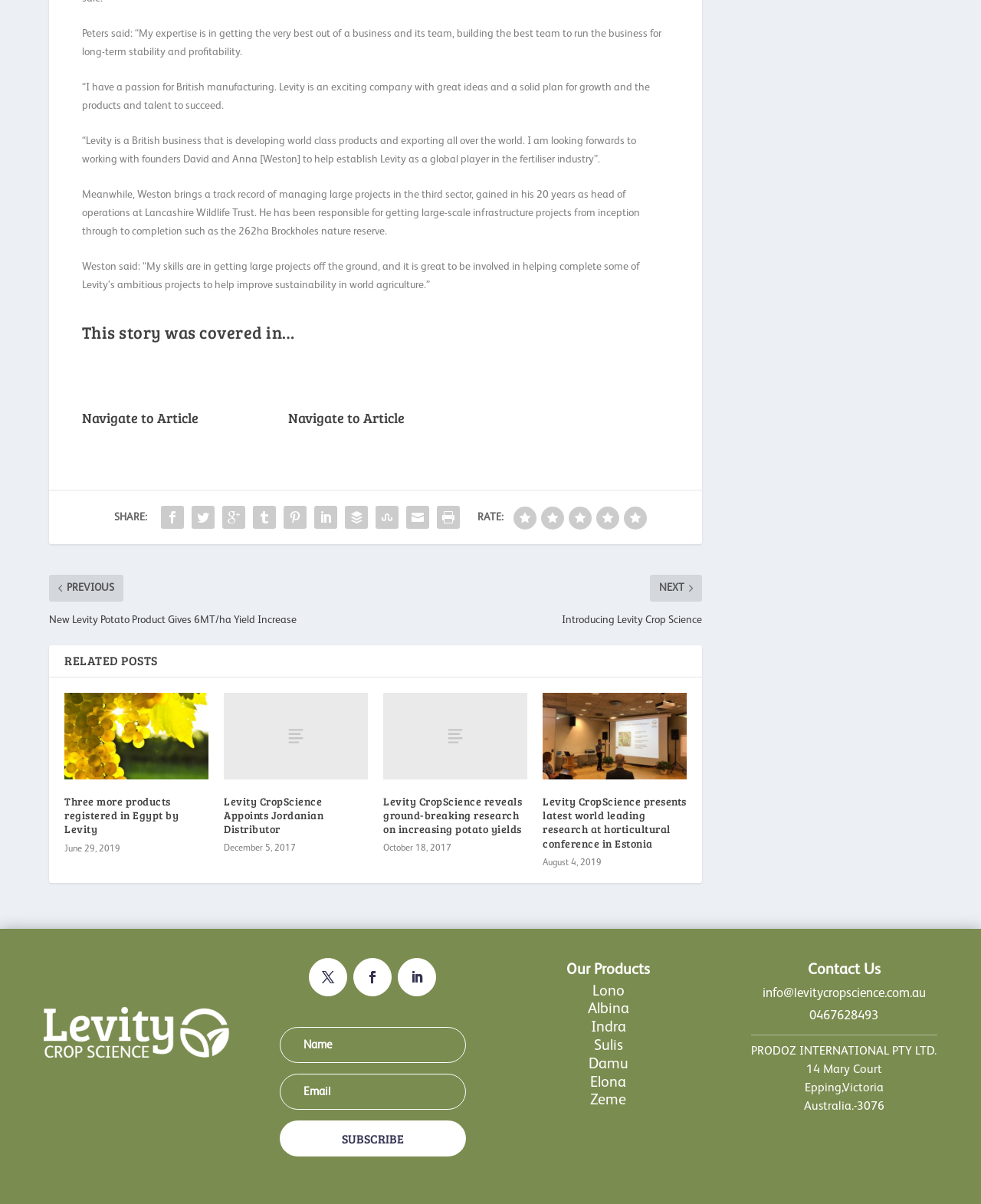Using the element description: "info@levitycropscience.com.au", determine the bounding box coordinates for the specified UI element. The coordinates should be four float numbers between 0 and 1, [left, top, right, bottom].

[0.777, 0.82, 0.944, 0.83]